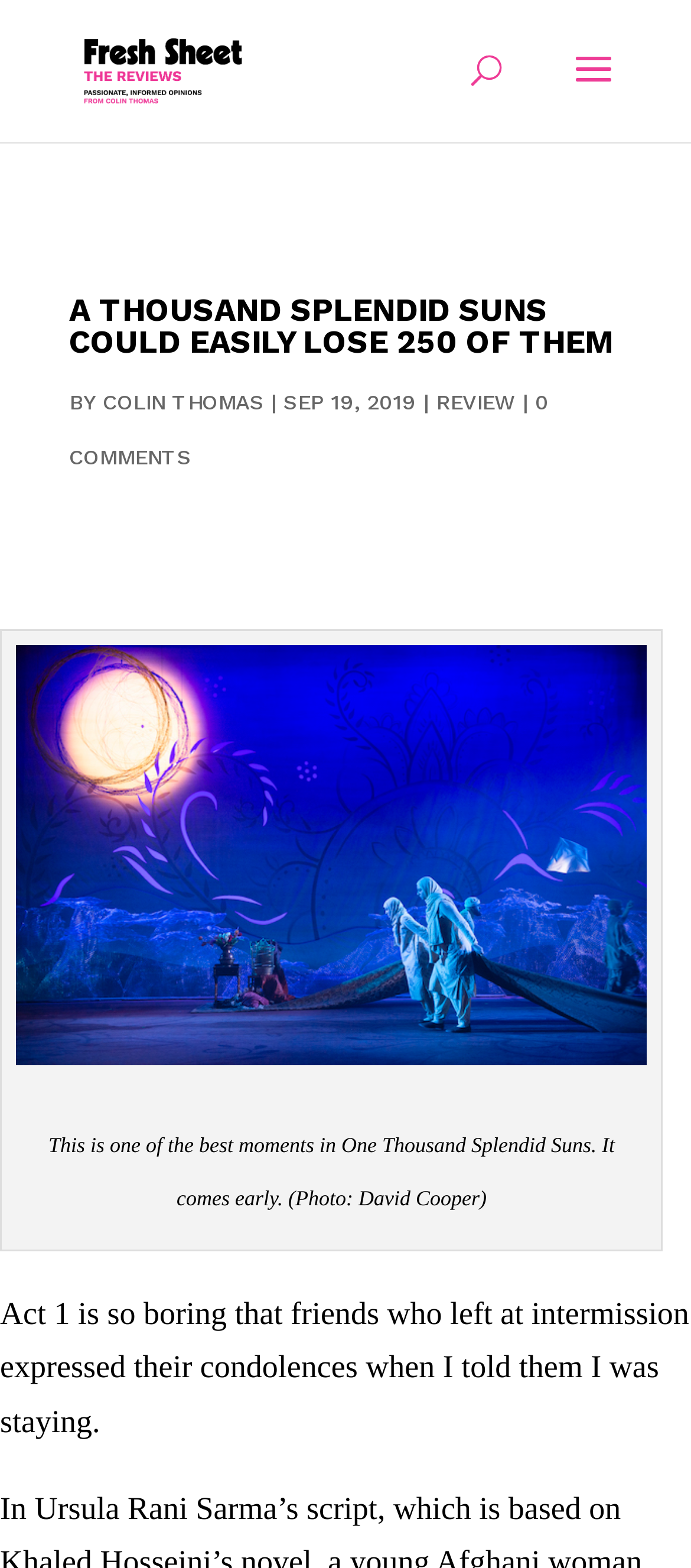Given the element description Review, predict the bounding box coordinates for the UI element in the webpage screenshot. The format should be (top-left x, top-left y, bottom-right x, bottom-right y), and the values should be between 0 and 1.

[0.631, 0.249, 0.746, 0.265]